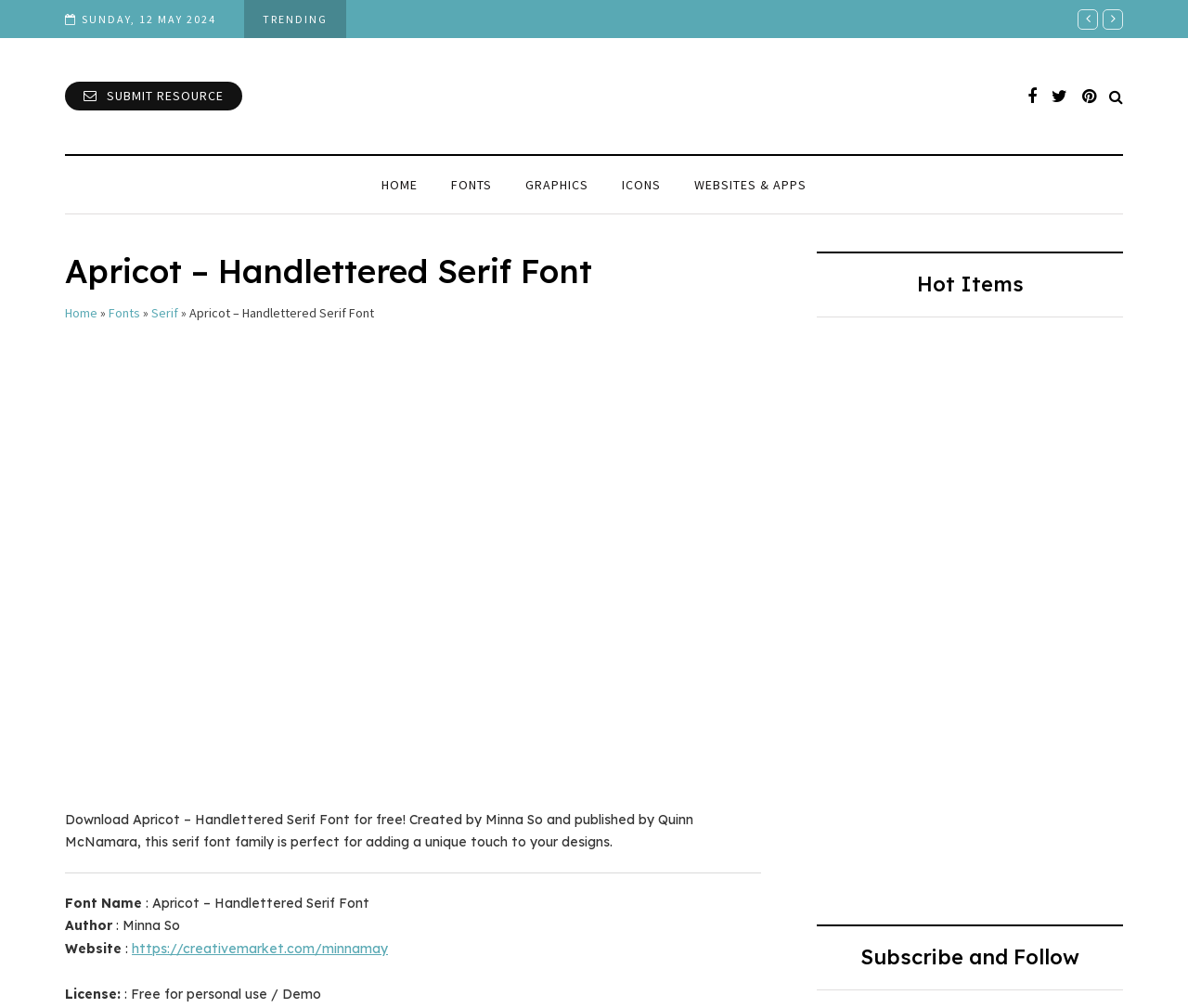Pinpoint the bounding box coordinates of the clickable element to carry out the following instruction: "Go to the HOME page."

[0.307, 0.173, 0.366, 0.193]